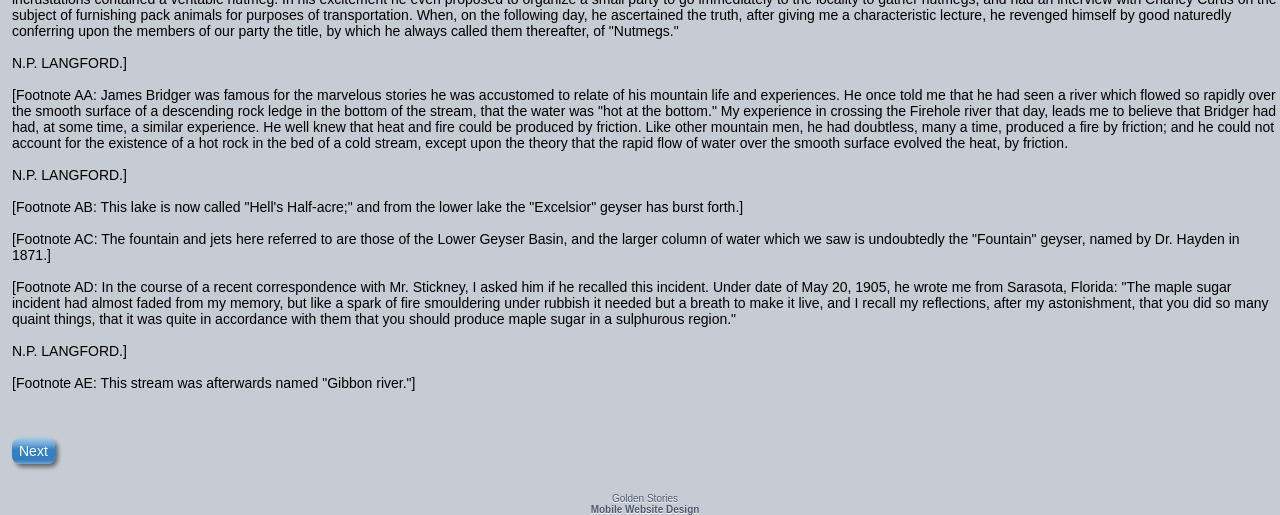What is the topic of the text?
Based on the image, respond with a single word or phrase.

Mountain life and experiences